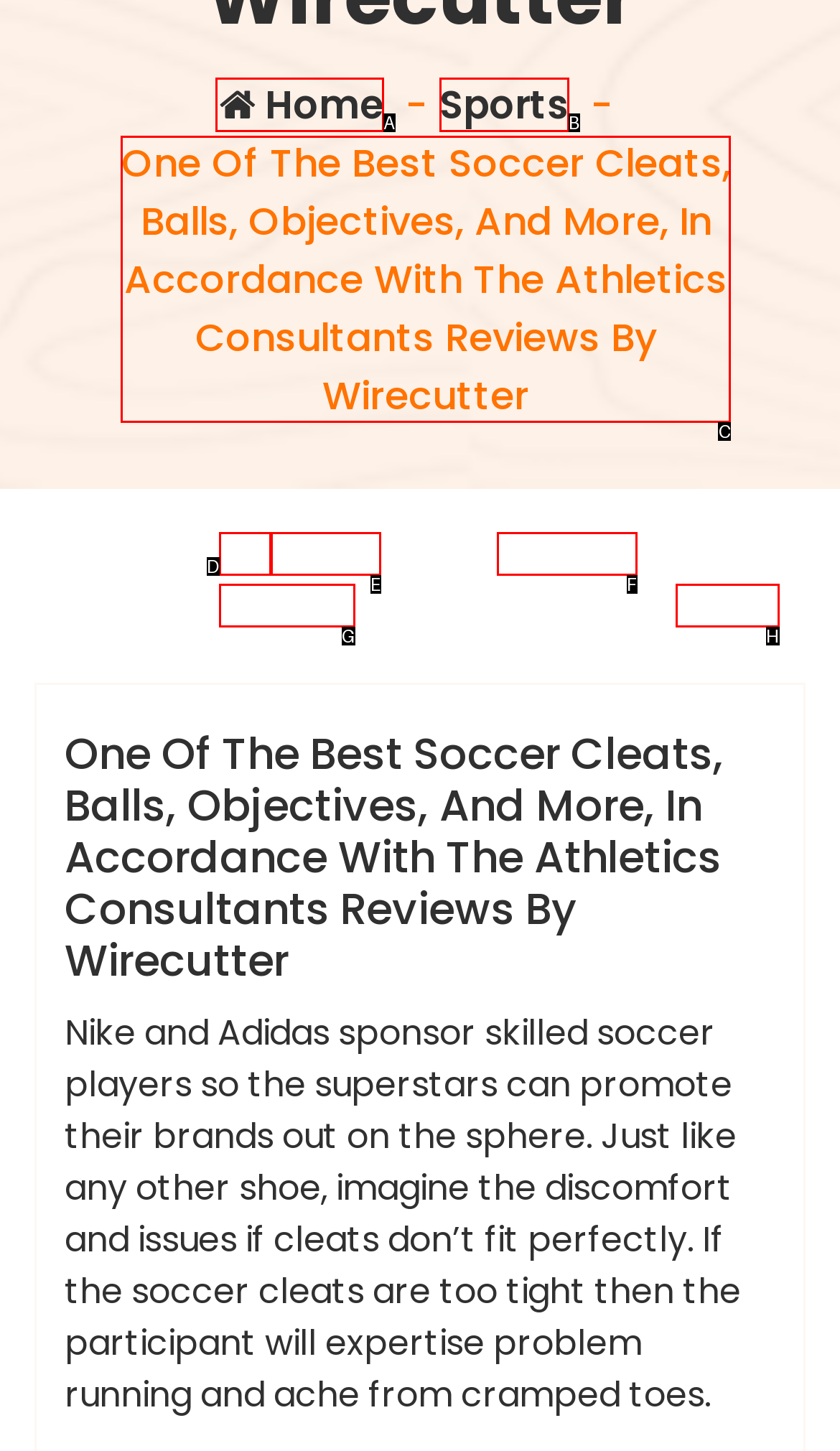Select the appropriate letter to fulfill the given instruction: Check out Facebook page
Provide the letter of the correct option directly.

None